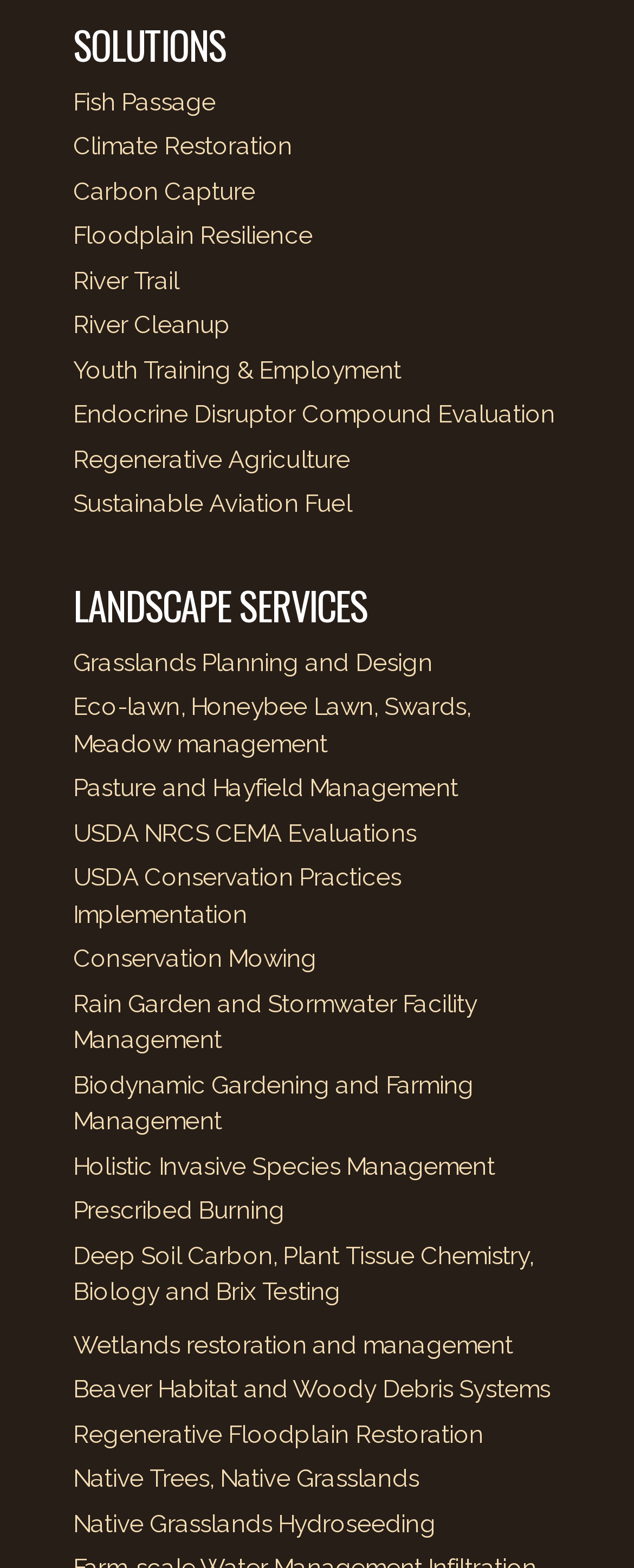Show the bounding box coordinates for the element that needs to be clicked to execute the following instruction: "Learn about River Cleanup". Provide the coordinates in the form of four float numbers between 0 and 1, i.e., [left, top, right, bottom].

[0.115, 0.198, 0.363, 0.217]